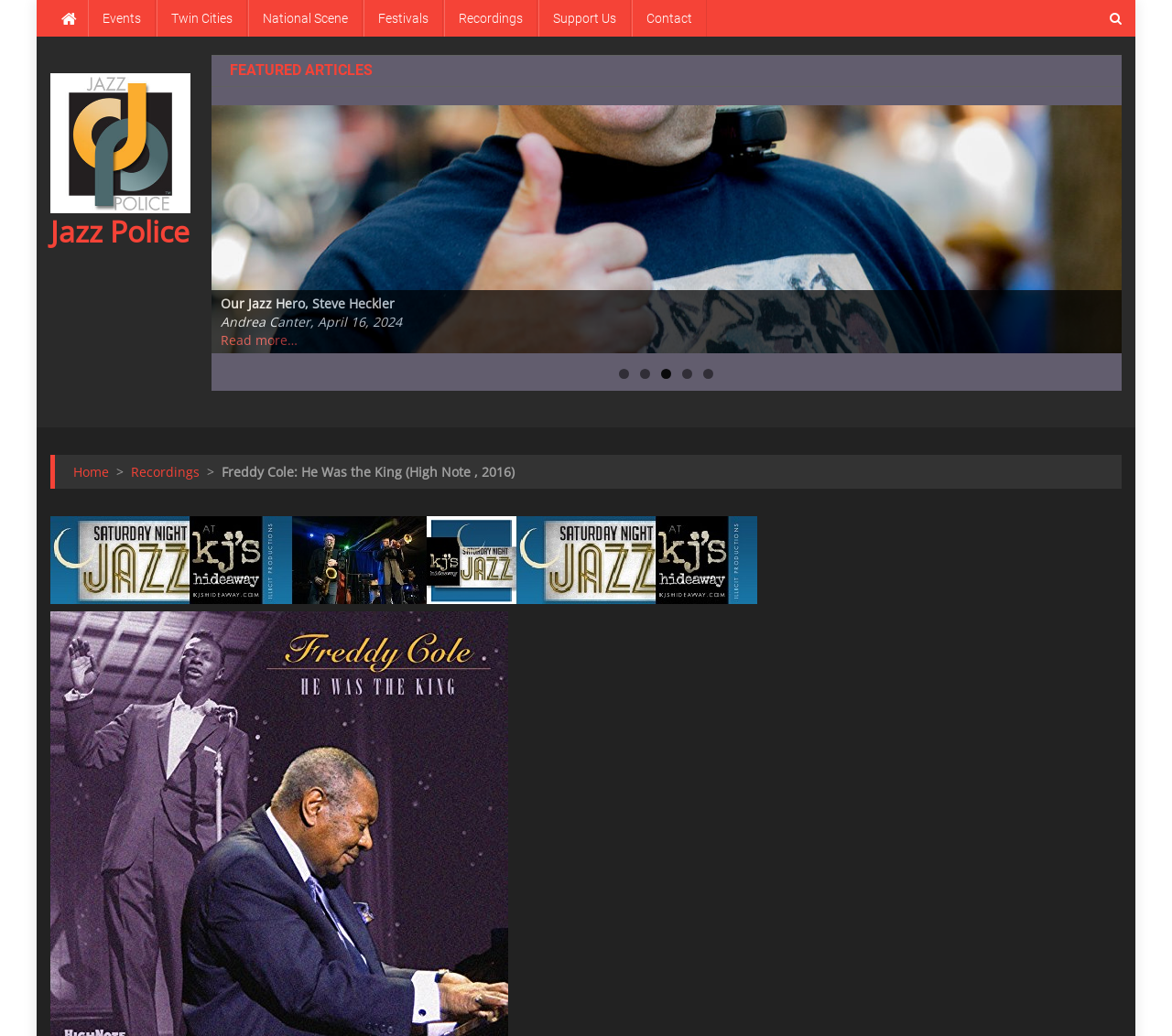Give a detailed explanation of the elements present on the webpage.

The webpage is about Jazz Police, a jazz-related website. At the top, there is a navigation menu with links to "Events", "Twin Cities", "National Scene", "Festivals", "Recordings", "Support Us", and "Contact". Below the navigation menu, there is a logo of Jazz Police, which is an image with the text "Jazz Police" next to it.

The main content of the webpage is divided into two sections. The first section is a list of featured articles, which is headed by a title "FEATURED ARTICLES". This section contains several article previews, each with a title, a brief description, and a "Read more…" link. The articles are listed vertically, with the most recent one at the top.

To the right of the featured articles section, there is a sidebar with a title "Freddy Cole: He Was the King (High Note, 2016)". Below the title, there is a link to "Saturday Night Jazz at kj's hideaway" with an accompanying image.

At the bottom of the webpage, there is a pagination menu with links to pages 1 through 5, as well as "Previous" and "Next" links. There is also a link to the "Home" page and a link to "Recordings" with a ">" symbol next to it.

Throughout the webpage, there are several images, including the Jazz Police logo, the image accompanying the "Saturday Night Jazz at kj's hideaway" link, and possibly other images within the article previews.